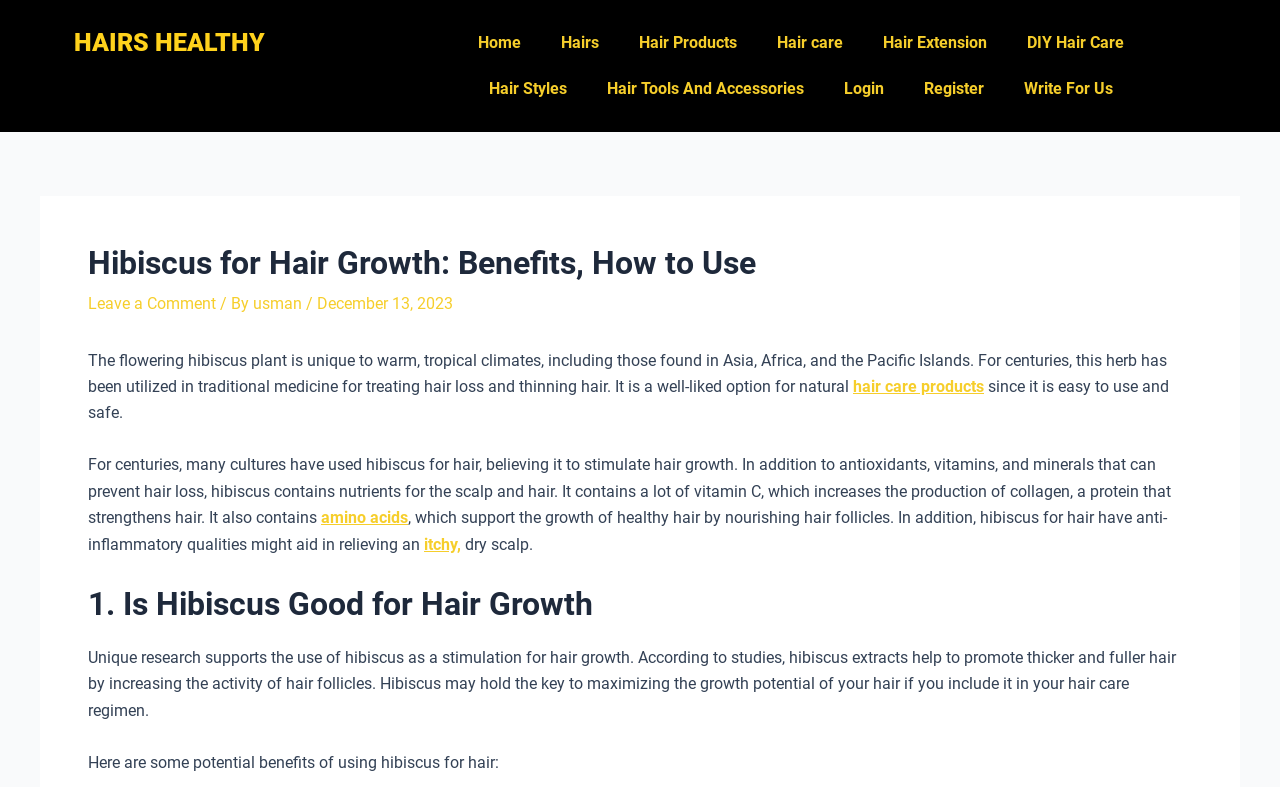Highlight the bounding box of the UI element that corresponds to this description: "Hair Tools And Accessories".

[0.458, 0.084, 0.644, 0.142]